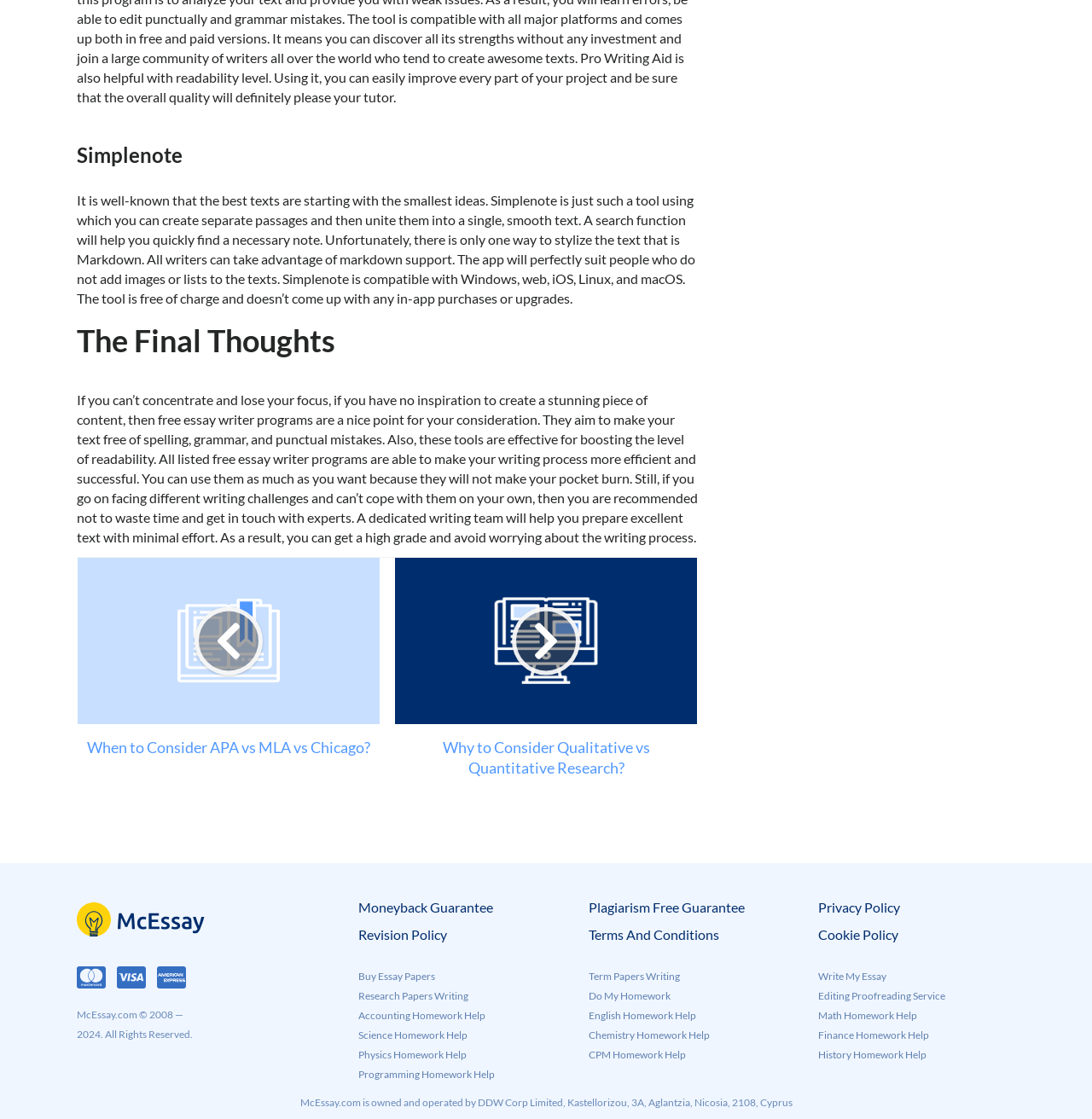Provide a brief response in the form of a single word or phrase:
What is the name of the website?

McEssay.com